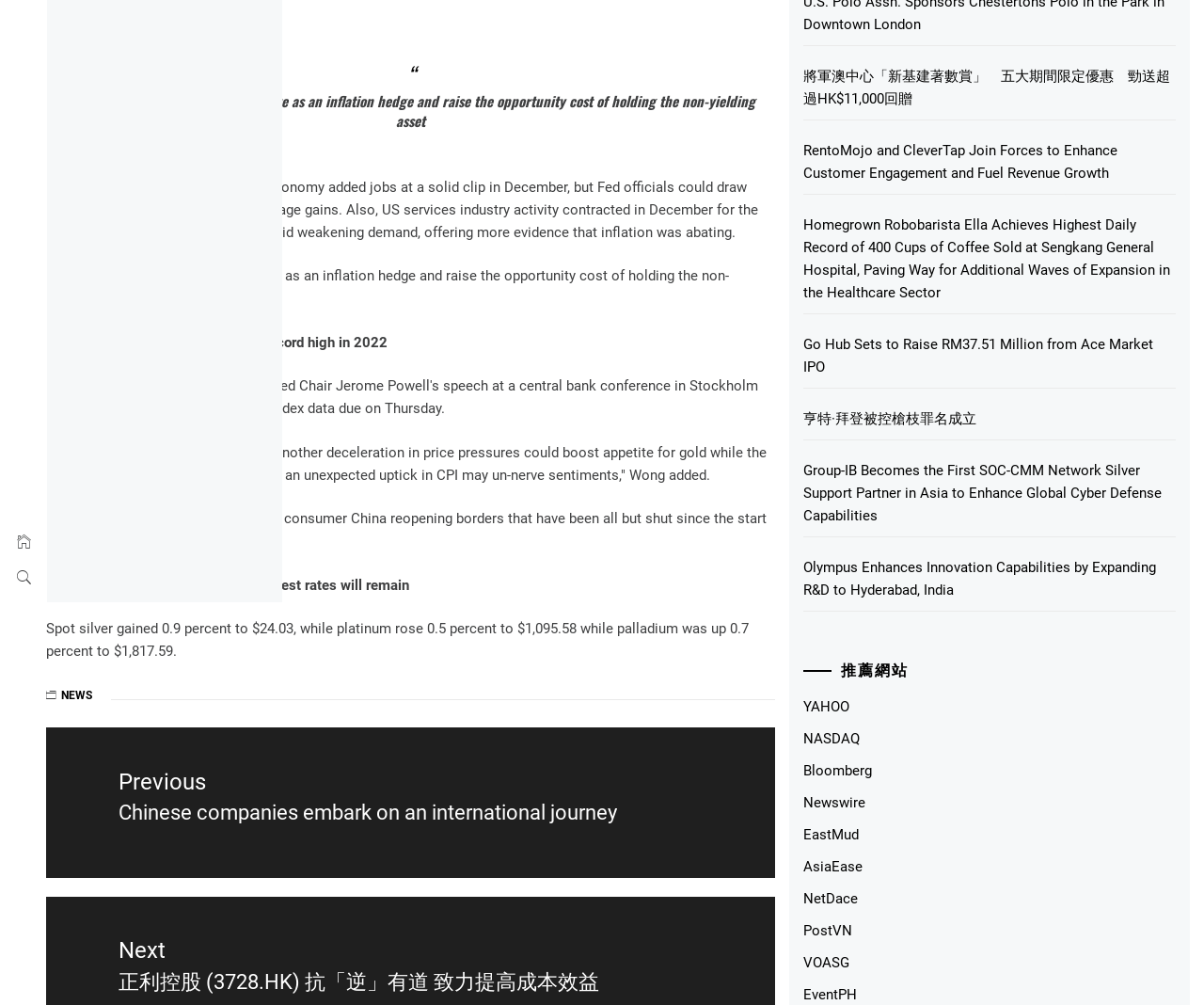Calculate the bounding box coordinates of the UI element given the description: "將軍澳中心「新基建著數賞」　五大期間限定優惠　勁送超過HK$11,000回贈".

[0.74, 0.078, 0.977, 0.143]